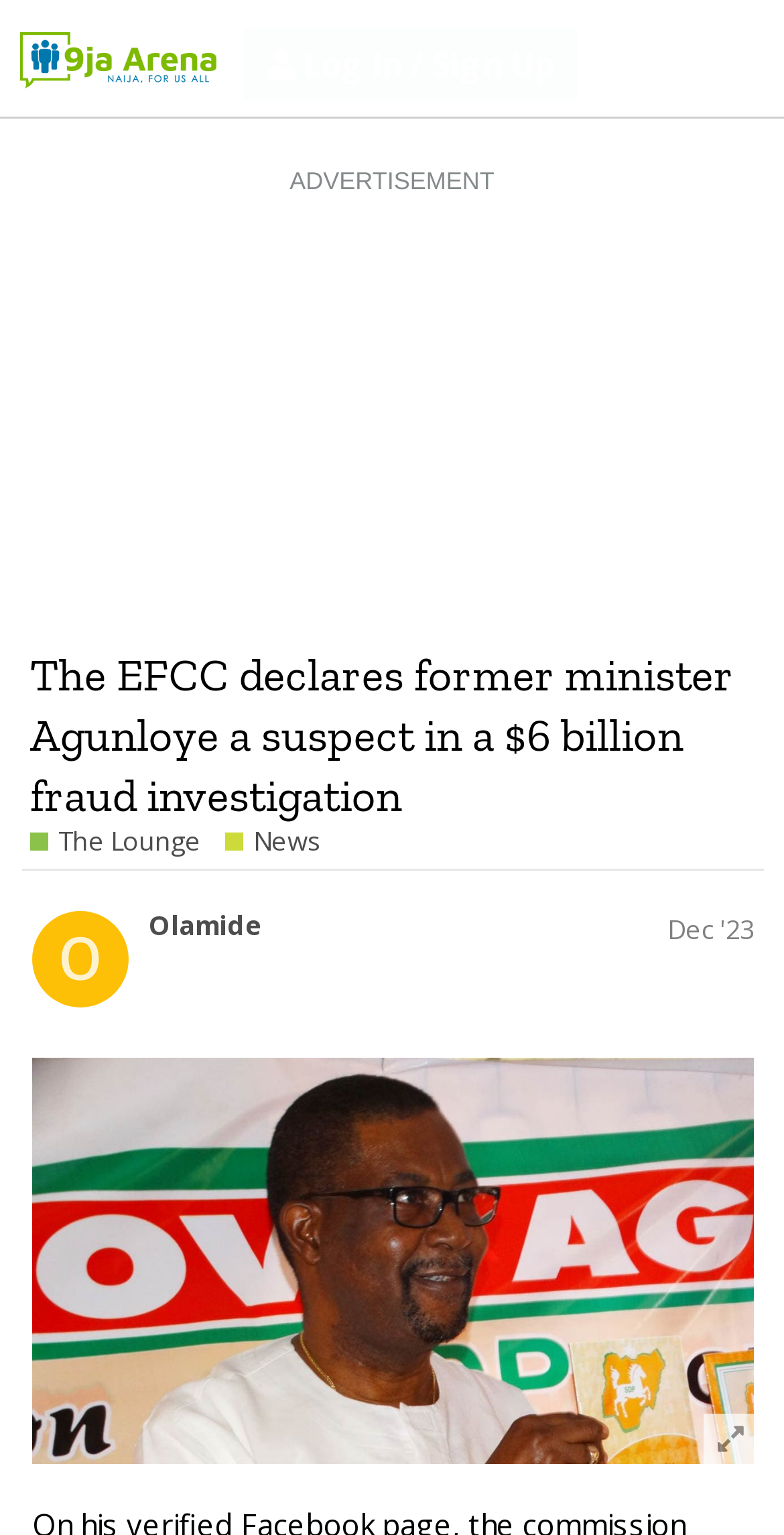Find and generate the main title of the webpage.

The EFCC declares former minister Agunloye a suspect in a $6 billion fraud investigation